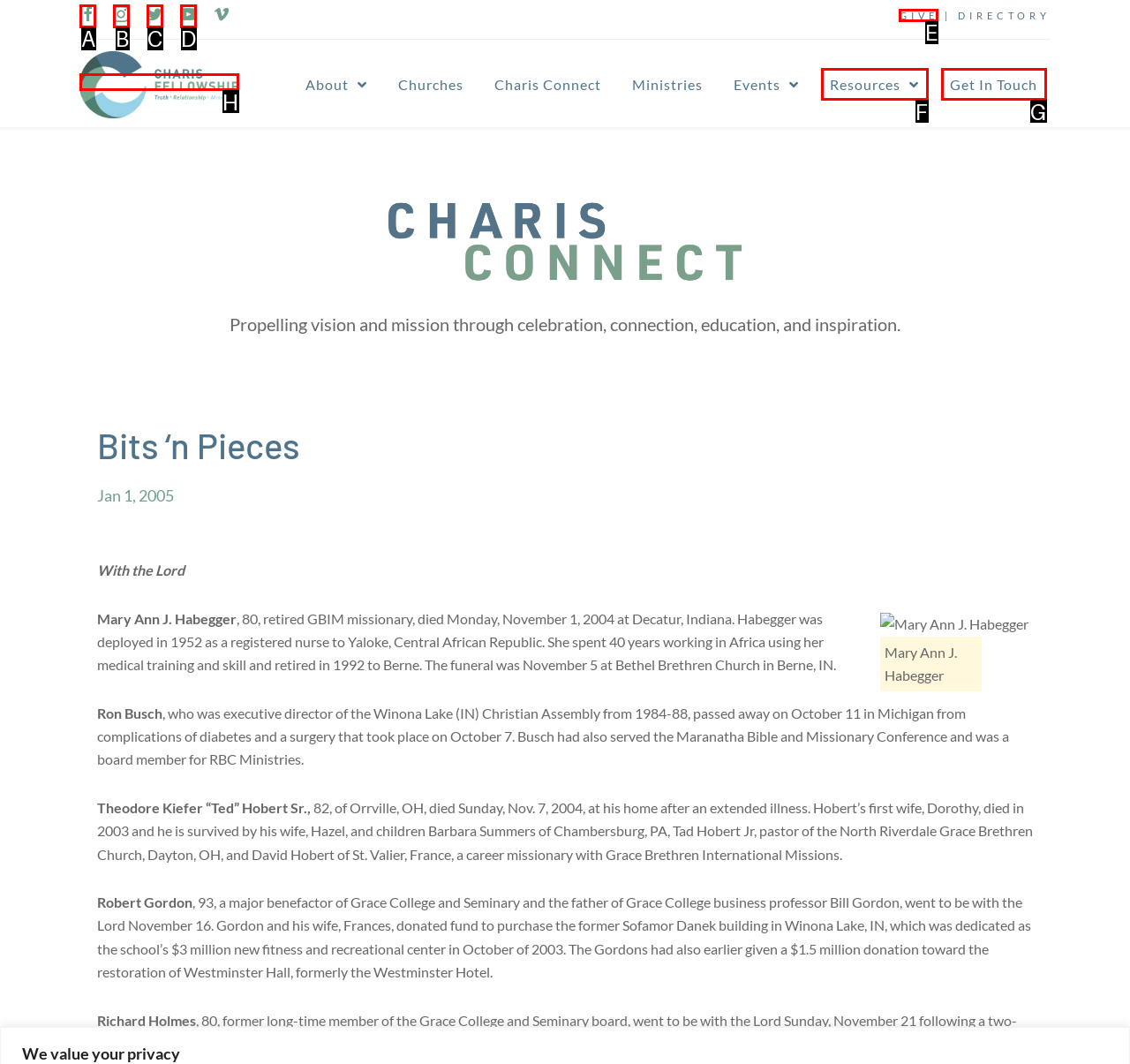Determine which HTML element to click for this task: Click on GIVE Provide the letter of the selected choice.

E